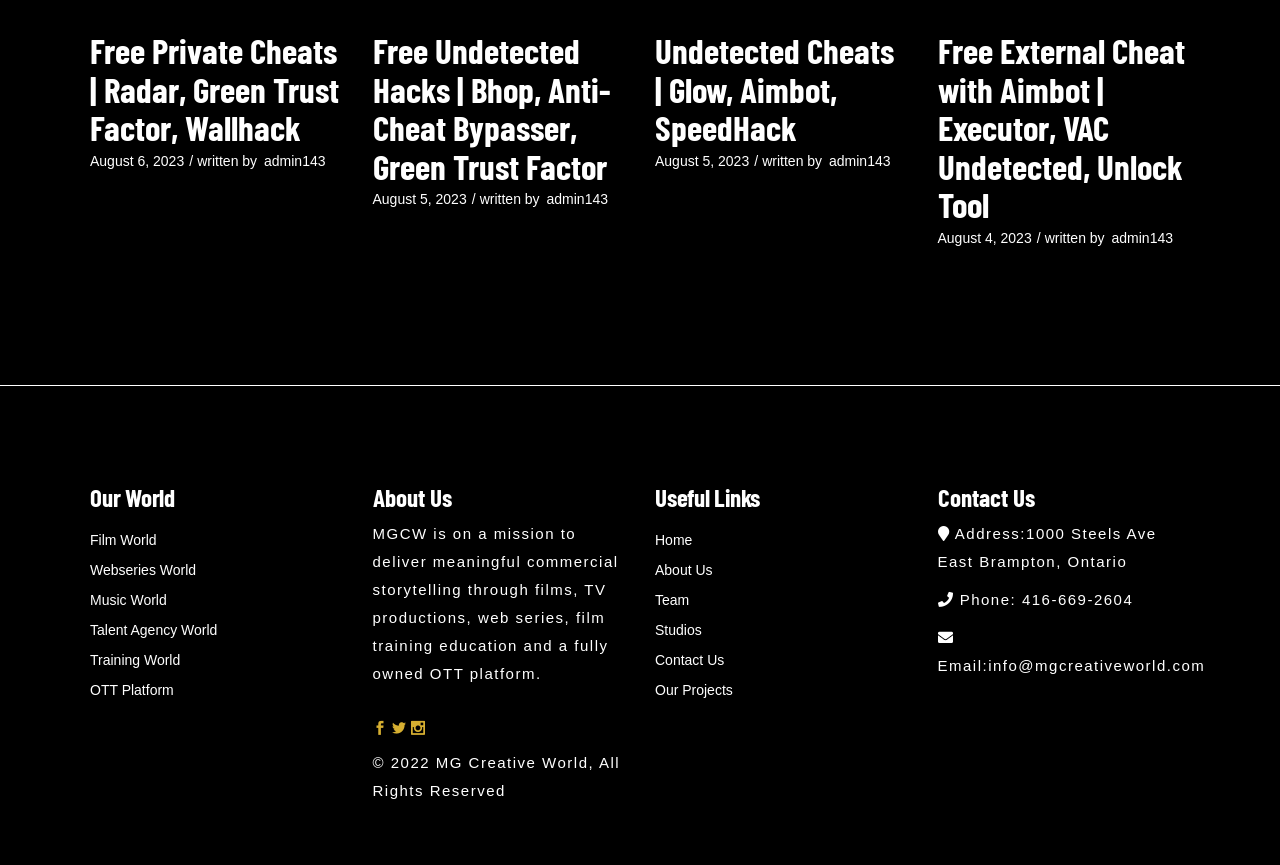Return the bounding box coordinates of the UI element that corresponds to this description: "August 5, 2023". The coordinates must be given as four float numbers in the range of 0 and 1, [left, top, right, bottom].

[0.512, 0.176, 0.585, 0.195]